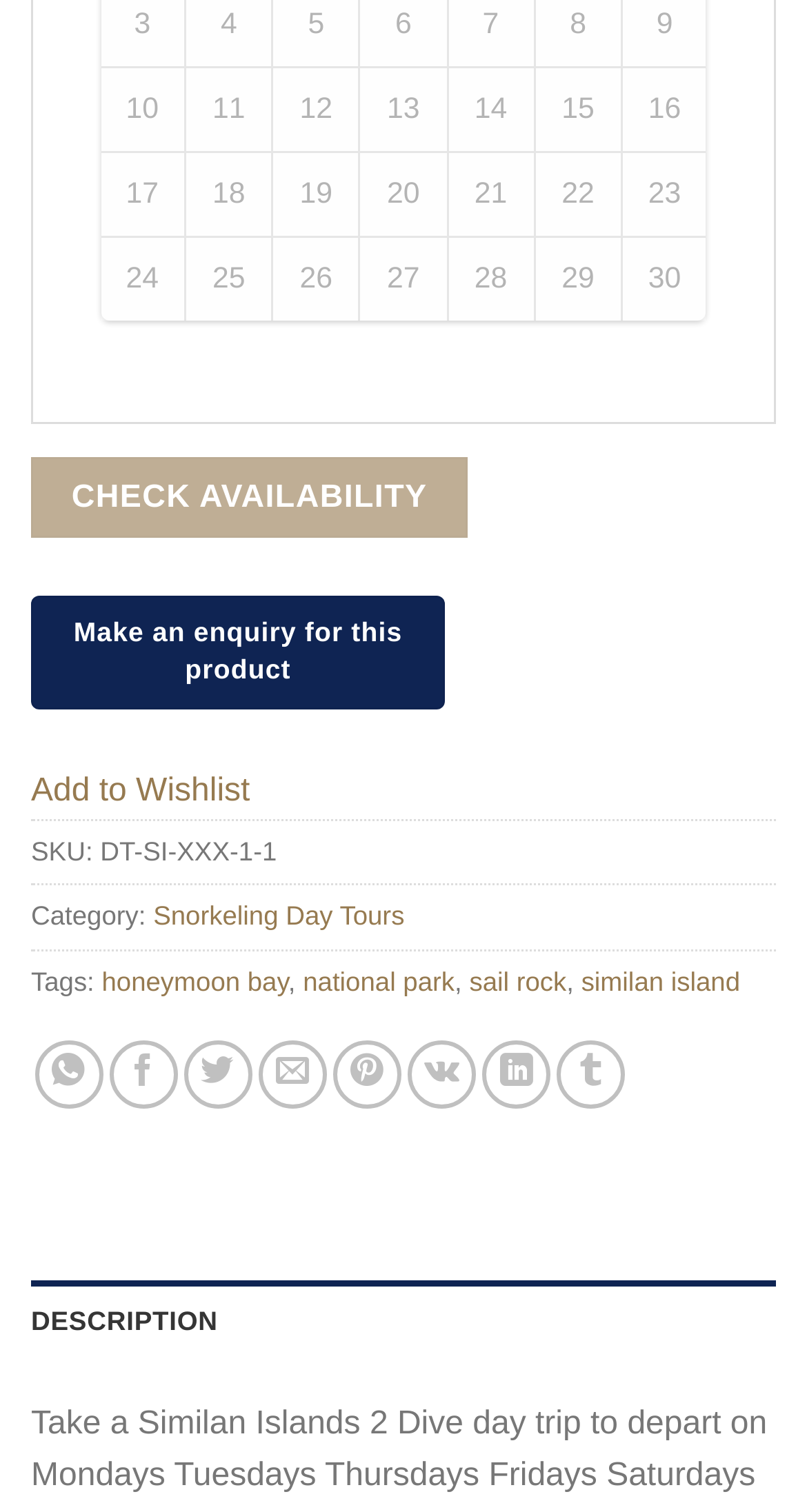Identify the bounding box coordinates for the element that needs to be clicked to fulfill this instruction: "Share on WhatsApp". Provide the coordinates in the format of four float numbers between 0 and 1: [left, top, right, bottom].

[0.043, 0.688, 0.127, 0.733]